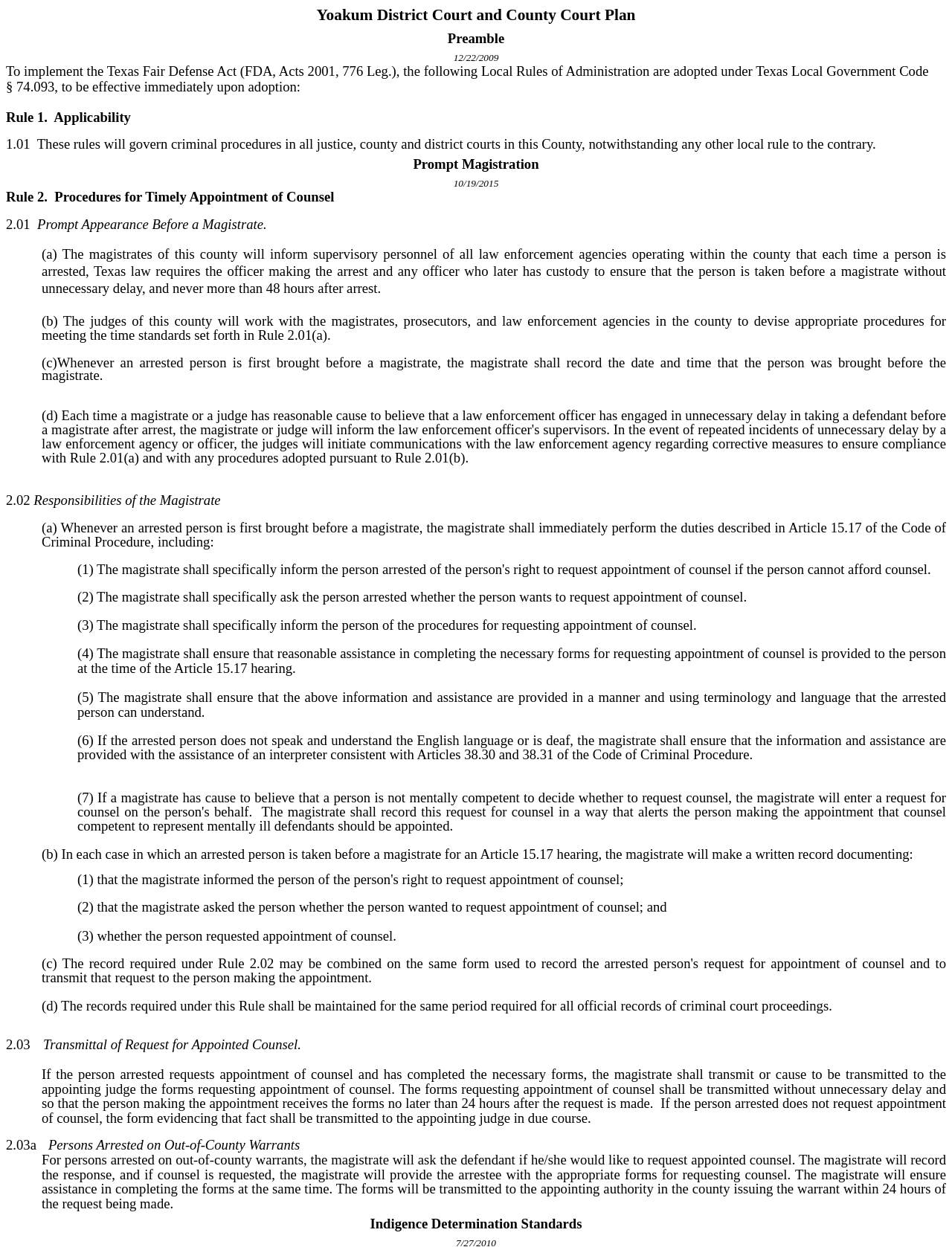What is the date of the Preamble?
Based on the content of the image, thoroughly explain and answer the question.

The question asks for the date of the Preamble, which can be found in the StaticText element with the text '12/22/2009'.